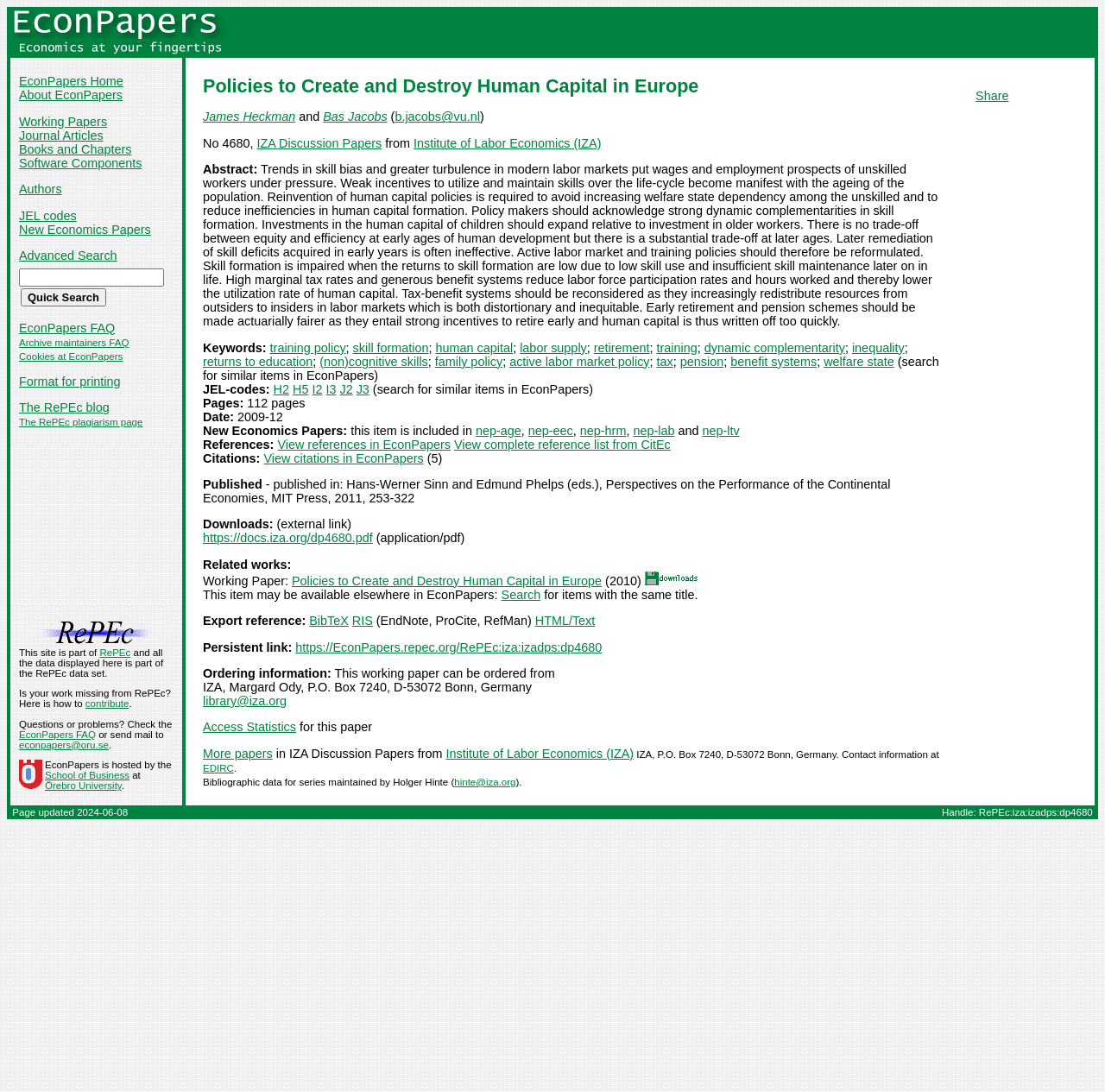Please determine the bounding box coordinates of the element's region to click for the following instruction: "Click on the 'James Heckman' author link".

[0.184, 0.101, 0.267, 0.113]